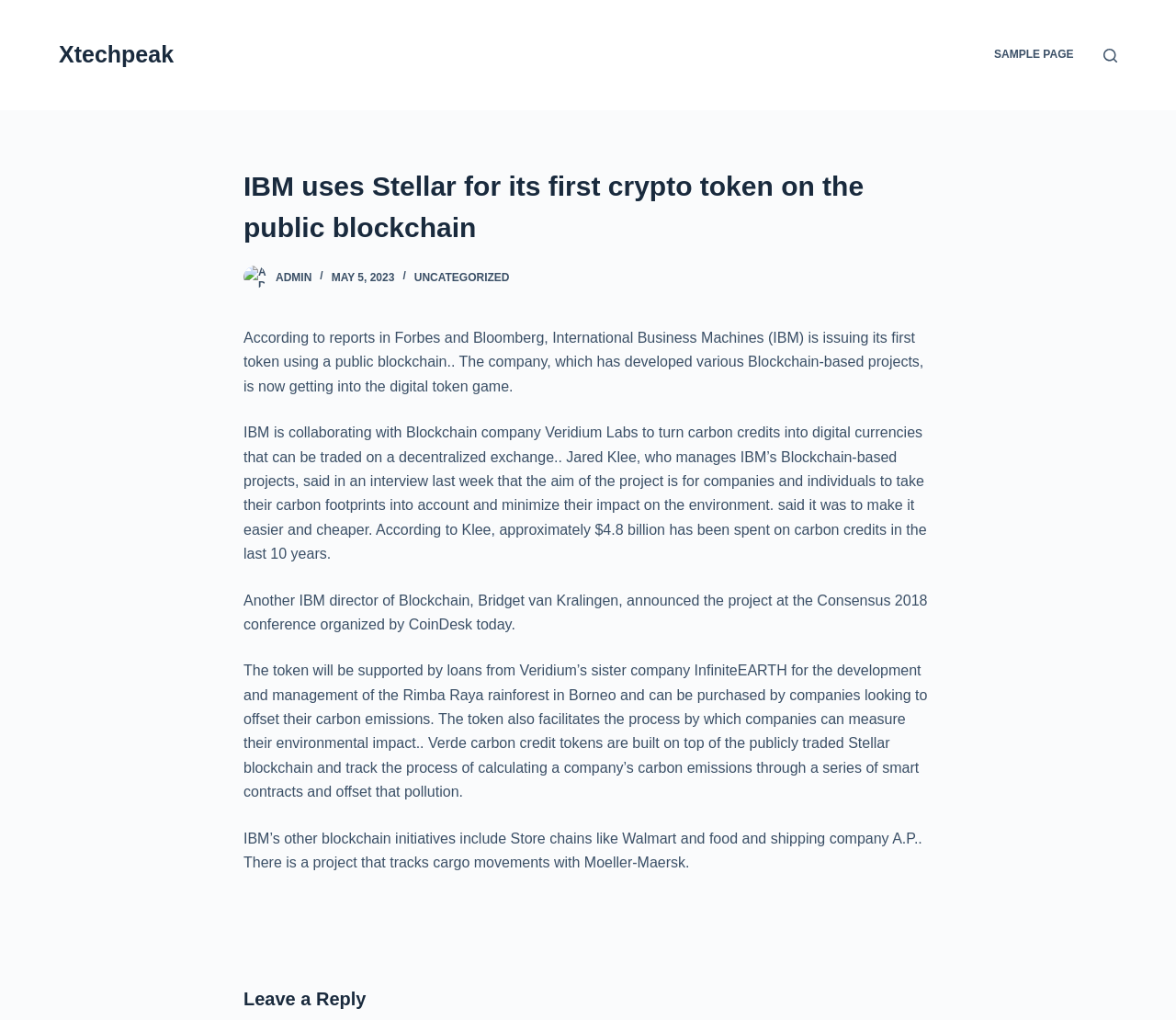What is IBM issuing?
Please craft a detailed and exhaustive response to the question.

According to the article, IBM is issuing its first token using a public blockchain, which is a digital token that can be traded on a decentralized exchange.